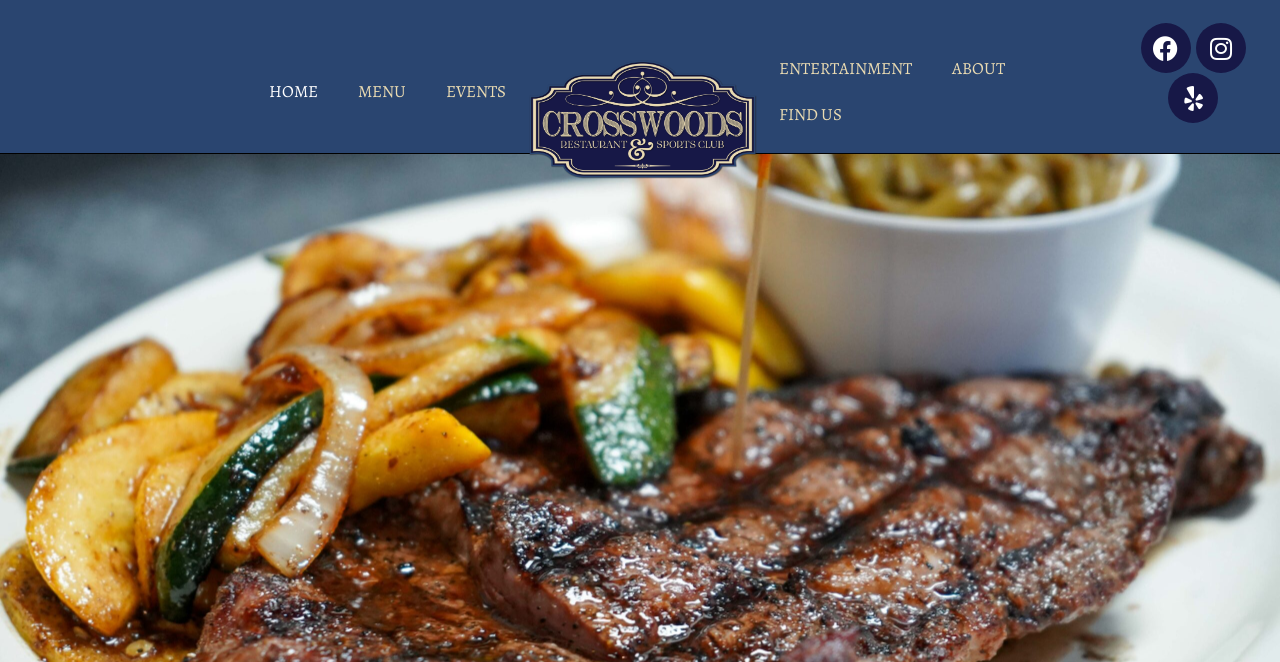Determine the bounding box coordinates for the area that should be clicked to carry out the following instruction: "go to home page".

[0.194, 0.103, 0.264, 0.173]